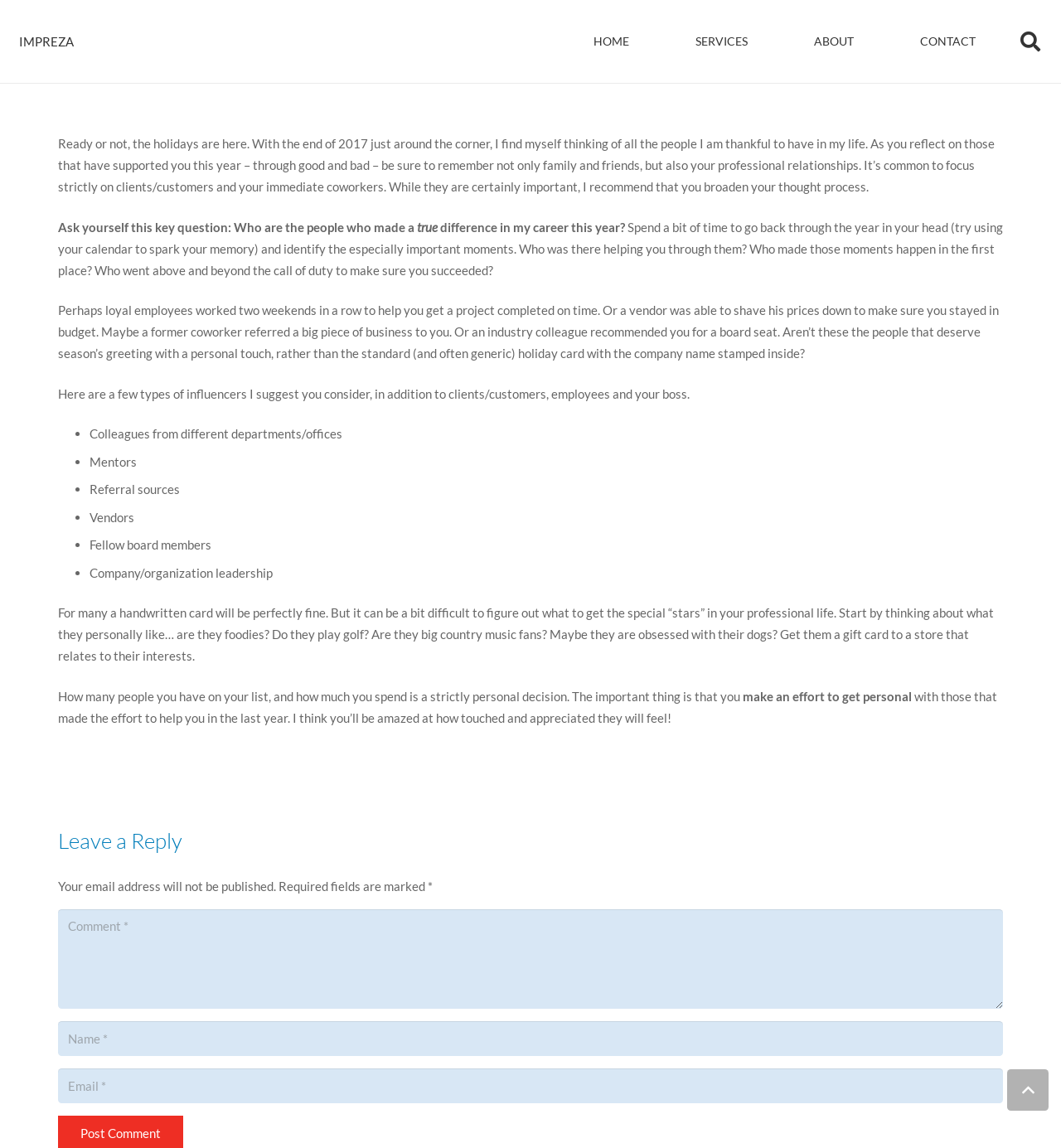Please identify the bounding box coordinates of the clickable area that will fulfill the following instruction: "Click Back to top". The coordinates should be in the format of four float numbers between 0 and 1, i.e., [left, top, right, bottom].

[0.949, 0.931, 0.988, 0.968]